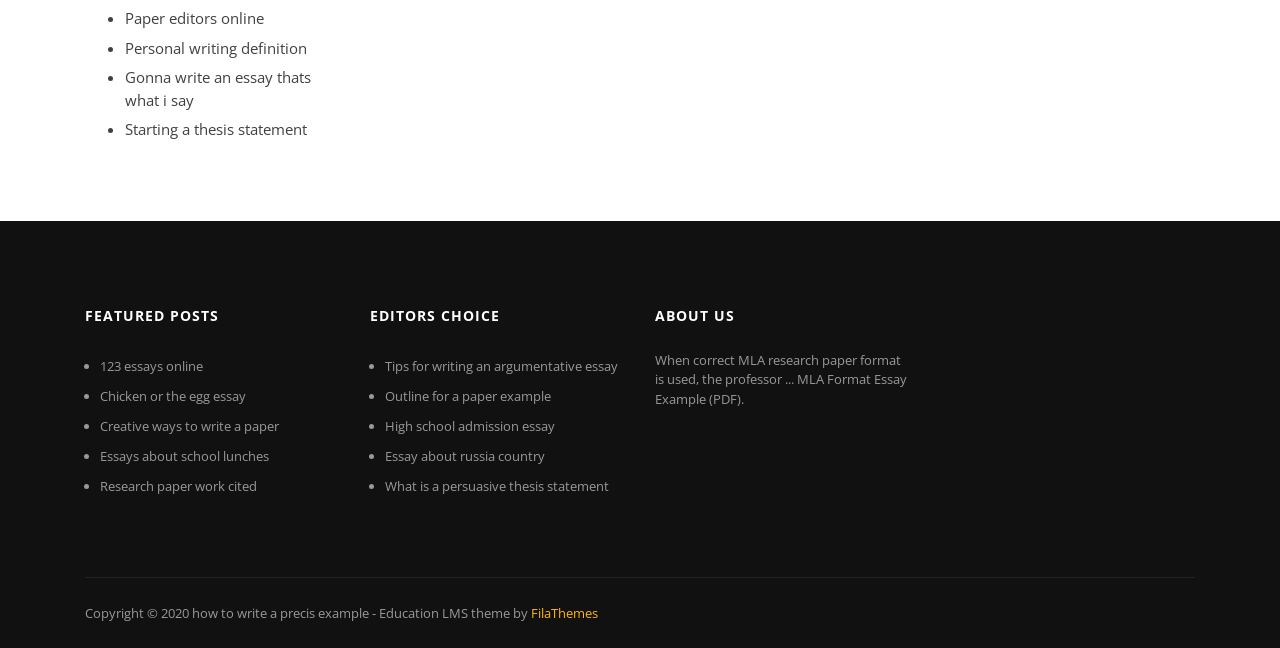Reply to the question with a brief word or phrase: What is the copyright year of the website?

2020